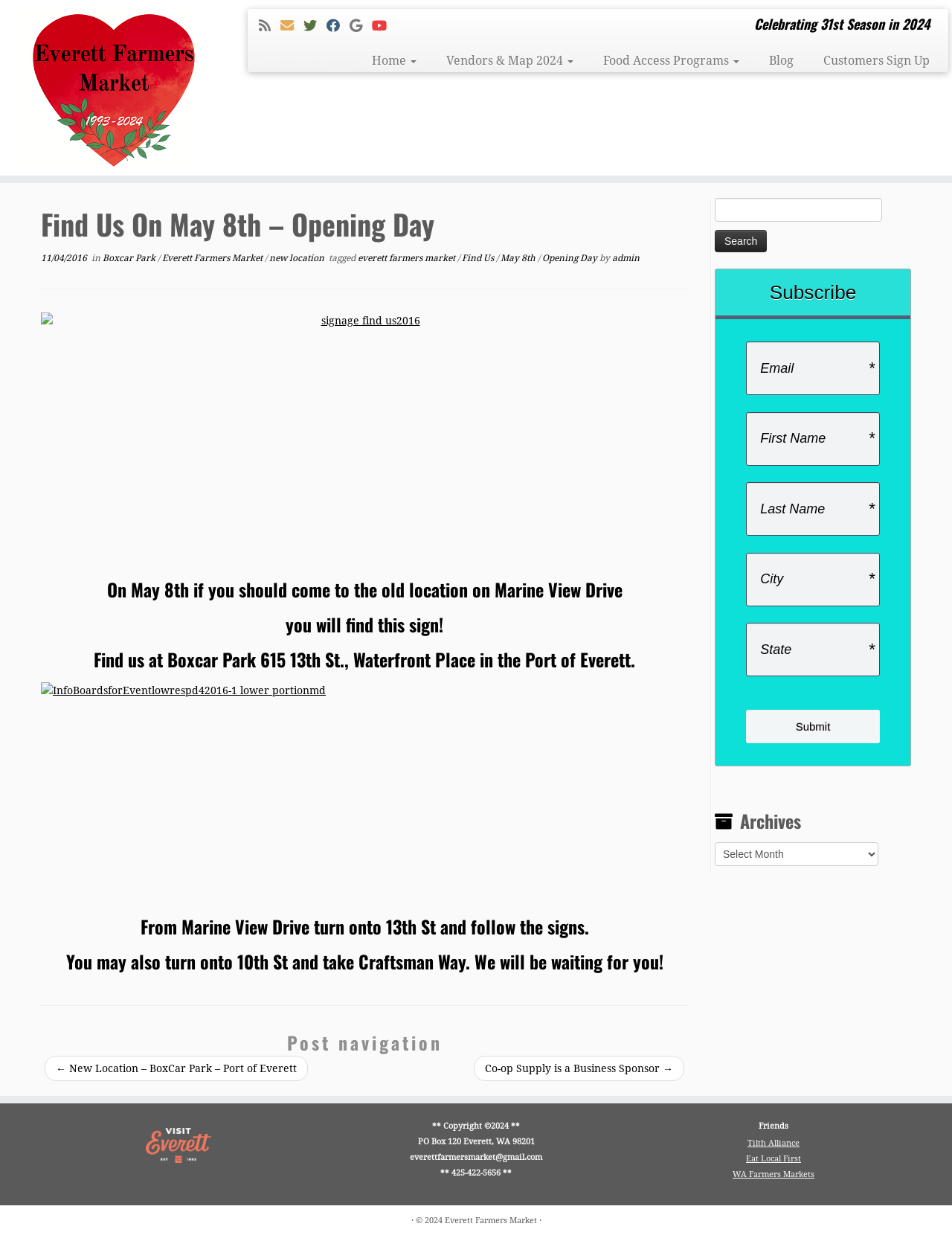Determine the bounding box coordinates of the region that needs to be clicked to achieve the task: "Follow on Twitter".

[0.319, 0.014, 0.343, 0.027]